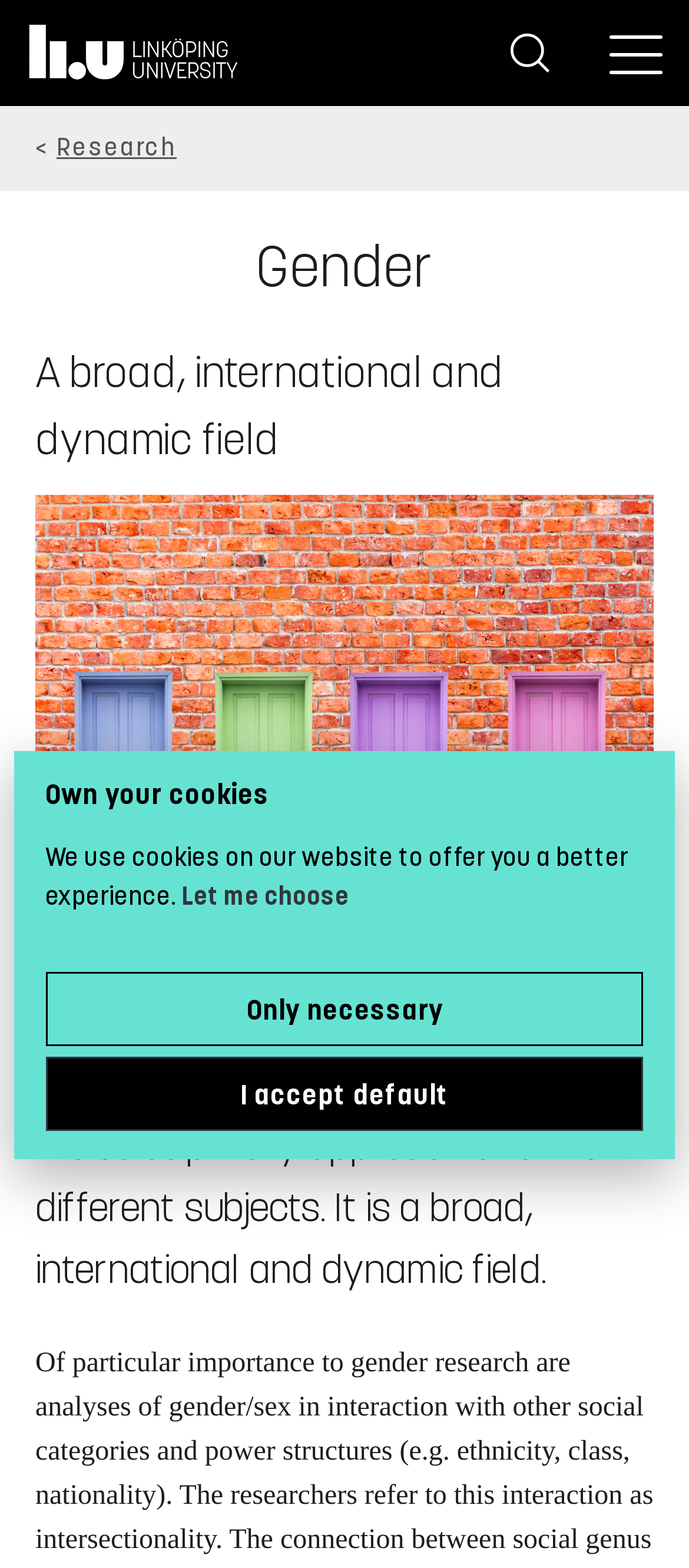Utilize the details in the image to give a detailed response to the question: What is the research field described on this webpage?

Based on the webpage content, specifically the heading 'Gender' and the static text 'Gender research is conducted at Linköping University, both from a multidisciplinary approach and within different subjects. It is a broad, international and dynamic field.', I can conclude that the research field described on this webpage is gender research.